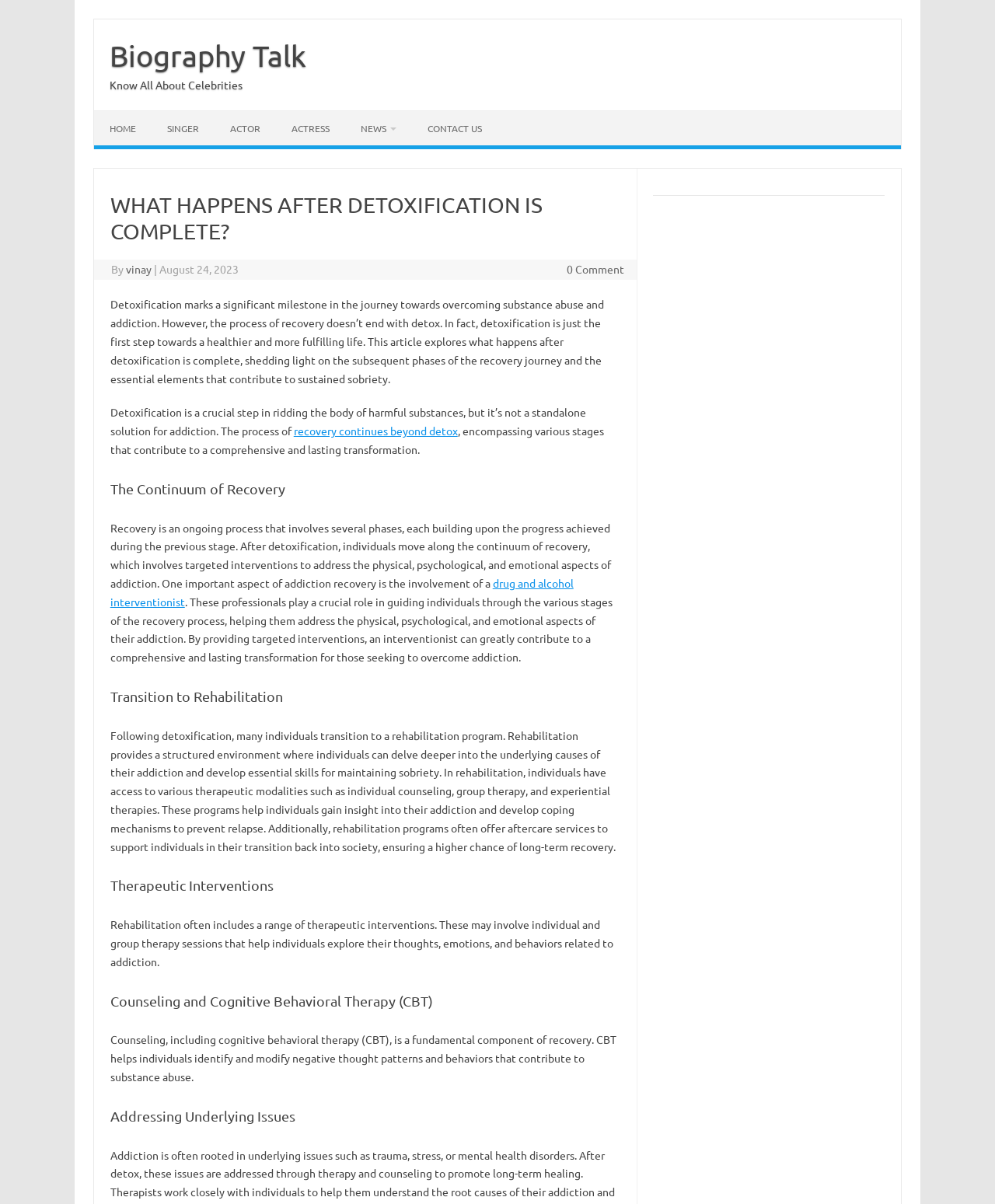What is the role of a drug and alcohol interventionist?
Refer to the image and provide a thorough answer to the question.

According to the webpage, a drug and alcohol interventionist plays a crucial role in guiding individuals through the various stages of the recovery process, helping them address the physical, psychological, and emotional aspects of their addiction.